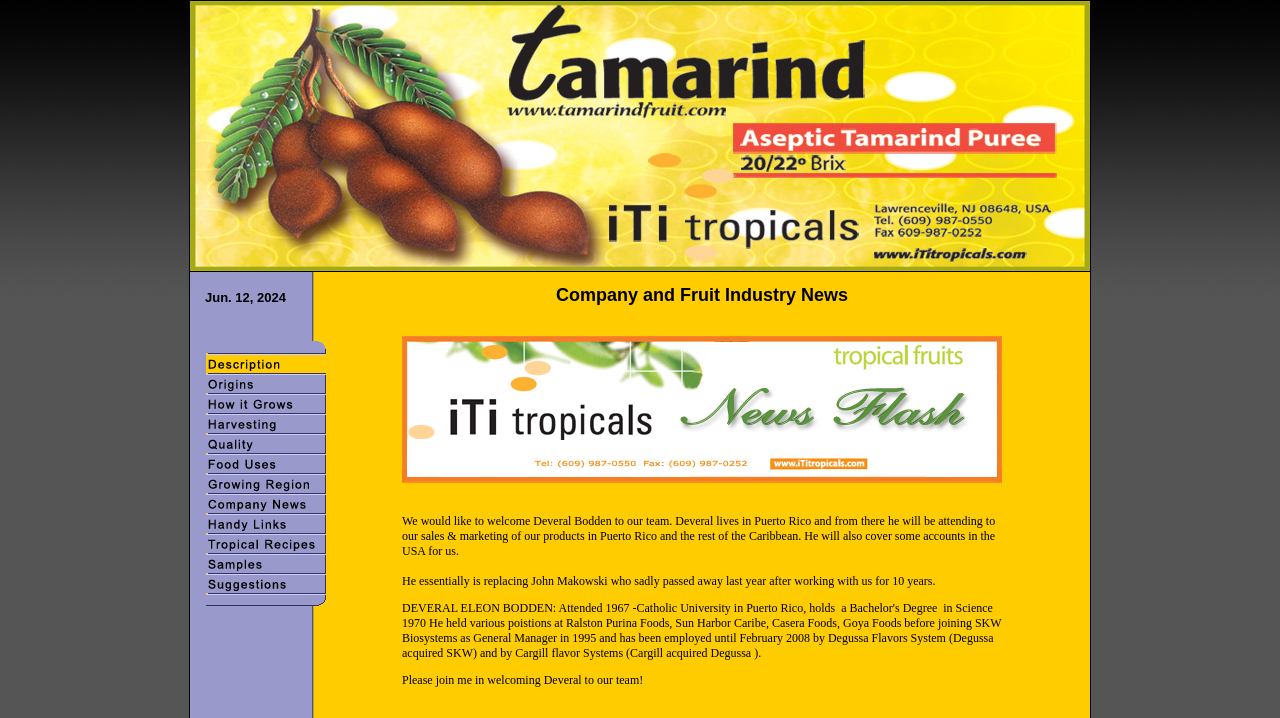Detail the various sections and features of the webpage.

The webpage is about Mr. Deveral Bodden joining the iTi Tropicals, Inc team. At the top, there is a table with two rows, each containing an image. Below the table, there is a heading that reads "Company and Fruit Industry News". 

Underneath the heading, there is another table with two rows. The first row contains an image, and the second row contains a block of text that welcomes Deveral Bodden to the team and provides his background information. The text explains that Deveral will be responsible for sales and marketing in Puerto Rico and the Caribbean, as well as covering some accounts in the USA. It also mentions that he is replacing John Makowski, who passed away last year. 

There are several links placed vertically on the left side of the page, but their exact content is not specified. At the bottom of the page, there is an image. Overall, the webpage appears to be a news article or a company announcement about Deveral Bodden's new role at iTi Tropicals, Inc.